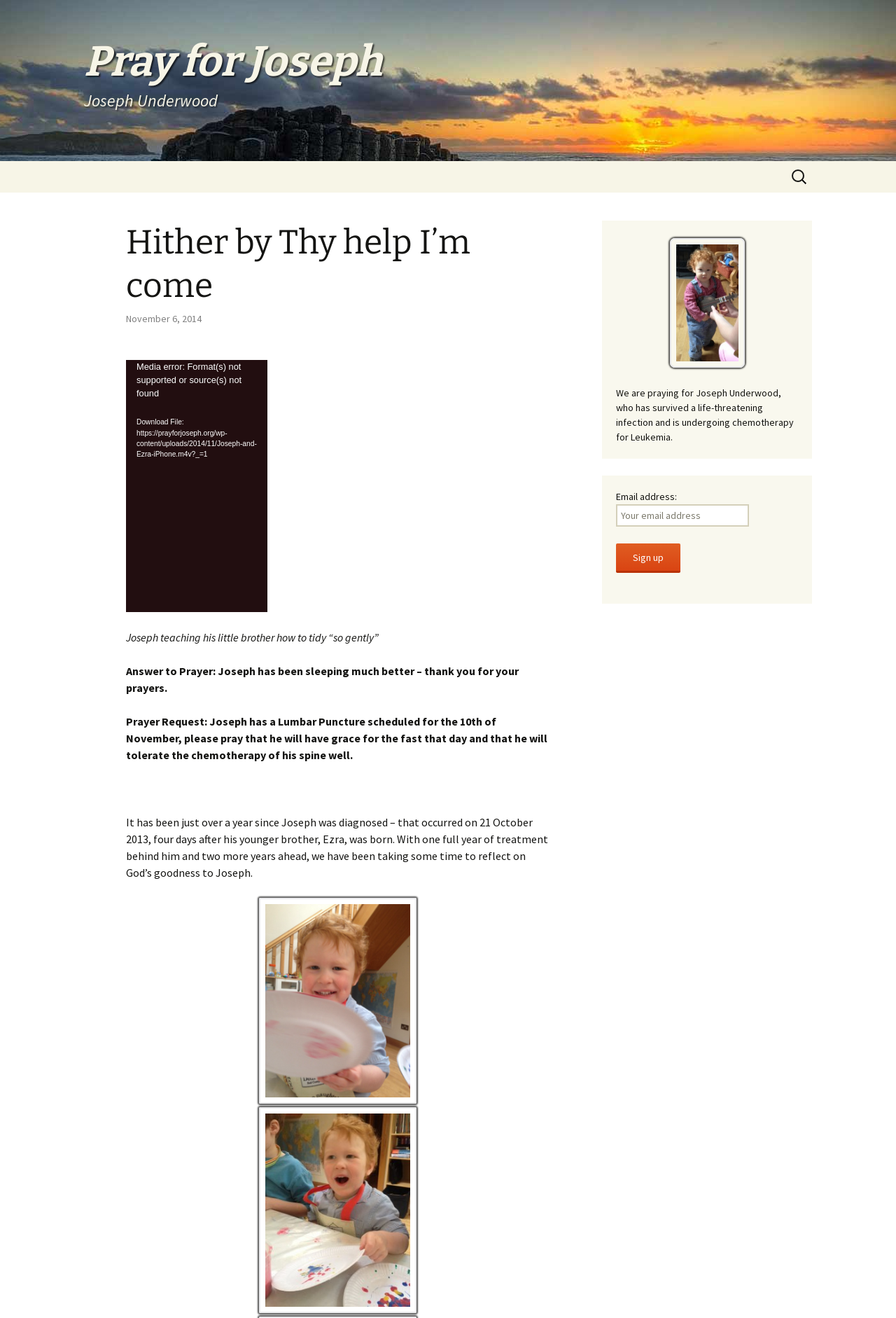What is the purpose of the video player?
Please answer the question with as much detail as possible using the screenshot.

The video player is likely used to play a video of Joseph, as the text 'Joseph teaching his little brother how to tidy “so gently”' is nearby, suggesting that the video is related to Joseph.